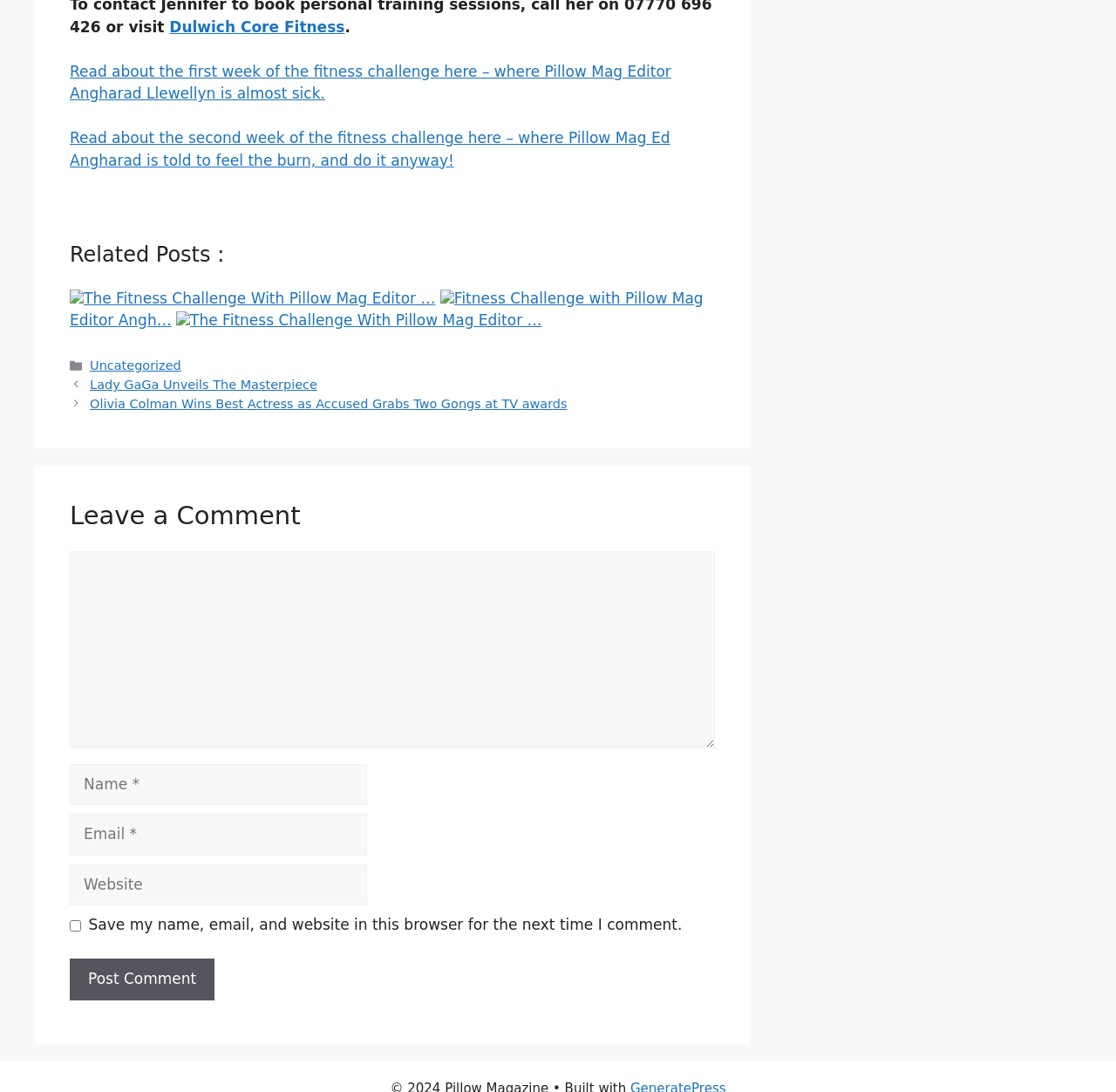Pinpoint the bounding box coordinates of the clickable area necessary to execute the following instruction: "read the recipe for Creamy, Cold Tortellini Salad". The coordinates should be given as four float numbers between 0 and 1, namely [left, top, right, bottom].

None